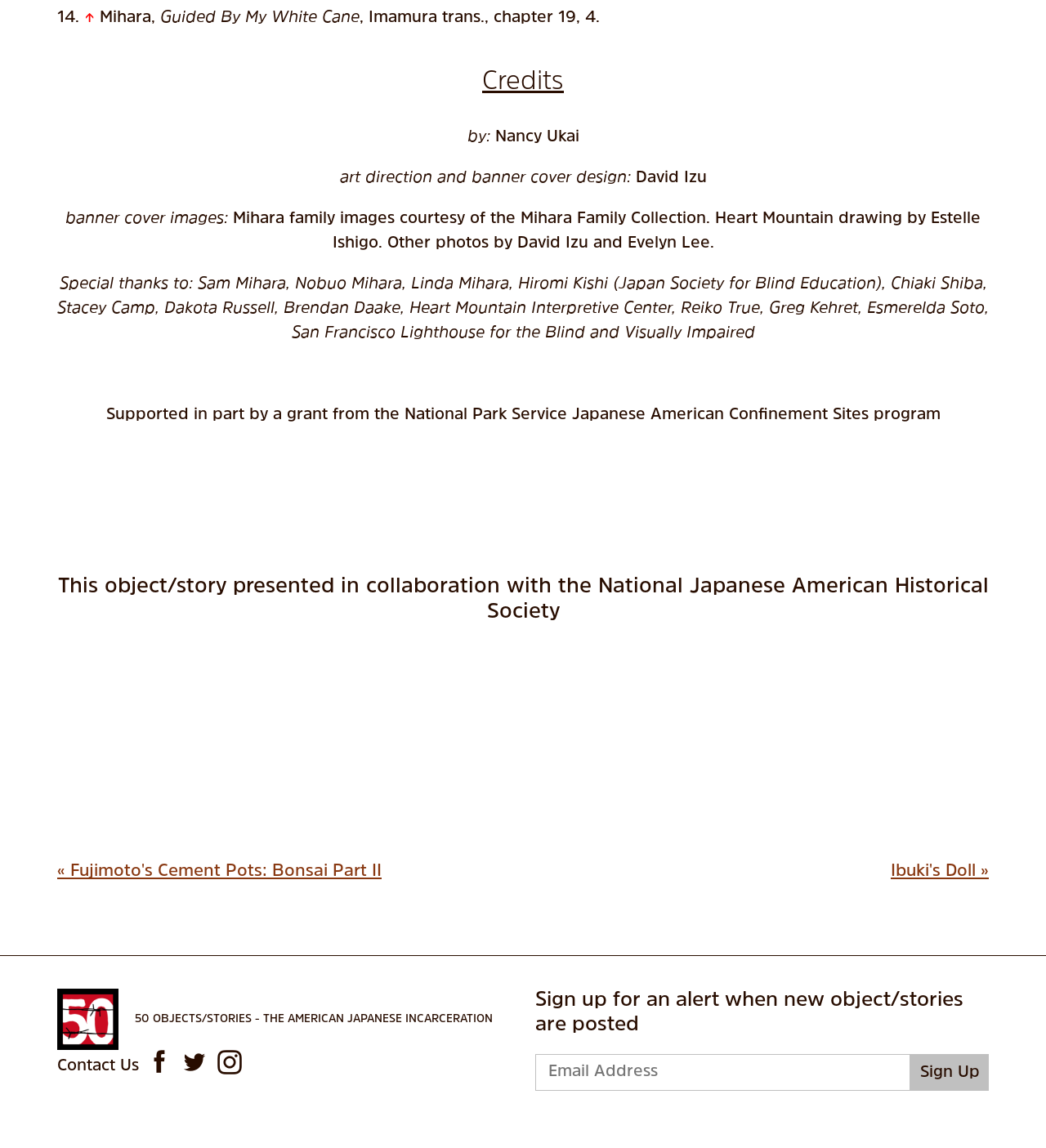How many object/stories are there in total?
Based on the image, provide a one-word or brief-phrase response.

50